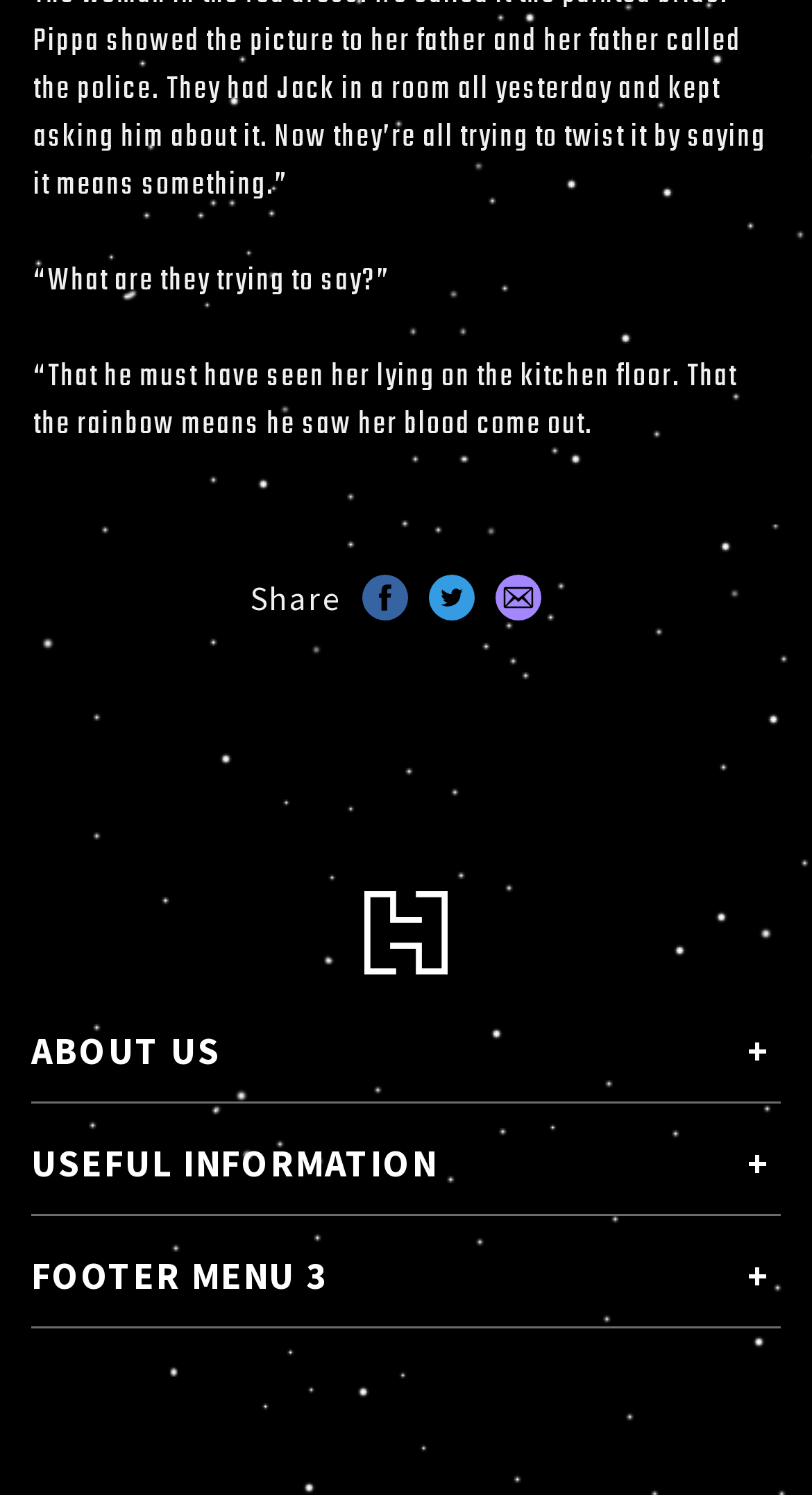What is the purpose of the icons above the 'Share' button?
From the image, provide a succinct answer in one word or a short phrase.

To share on social media